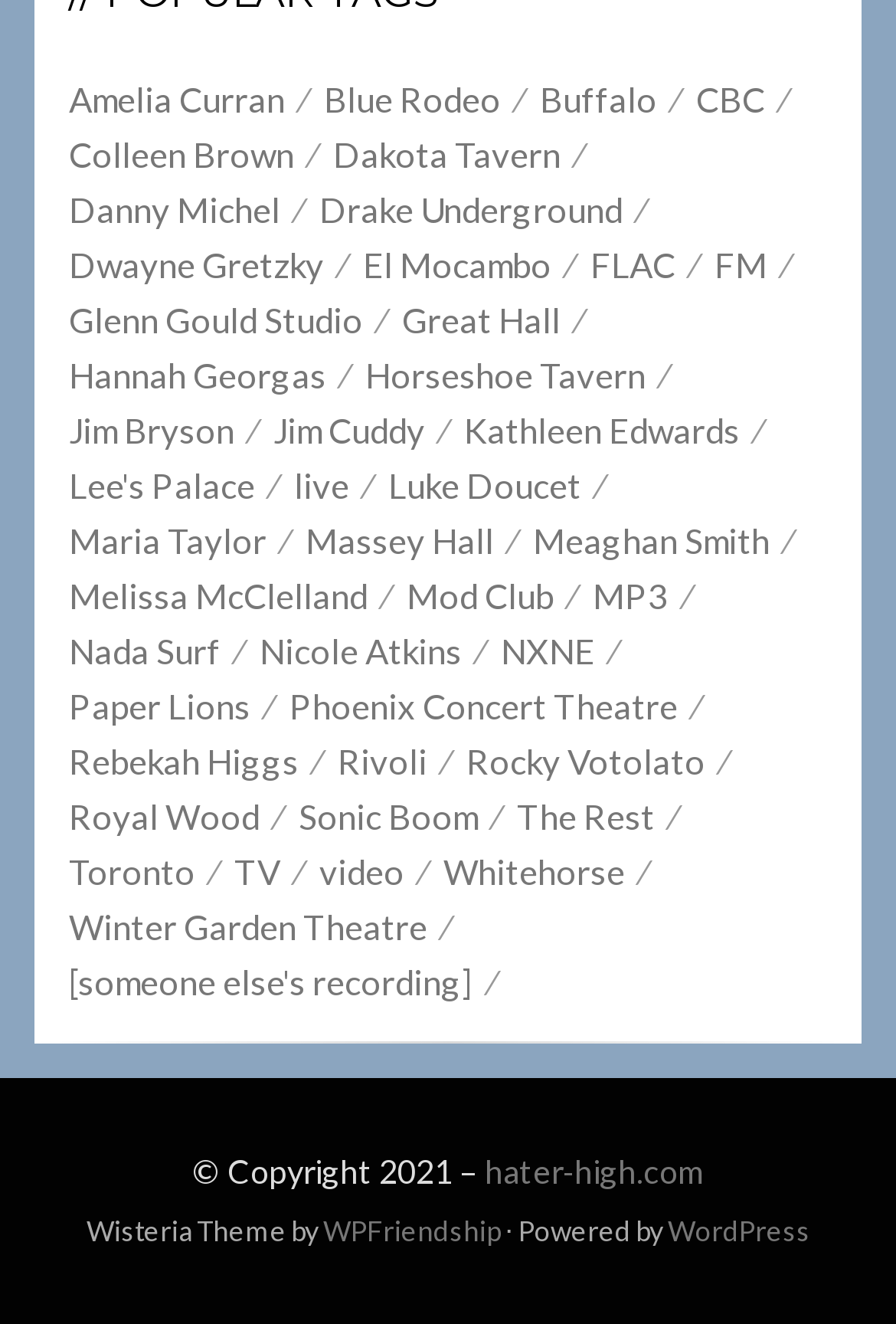How many items are related to Toronto?
Please provide a detailed and thorough answer to the question.

I found a link with the text 'Toronto (239 items)' and inferred that it refers to the number of items related to Toronto.